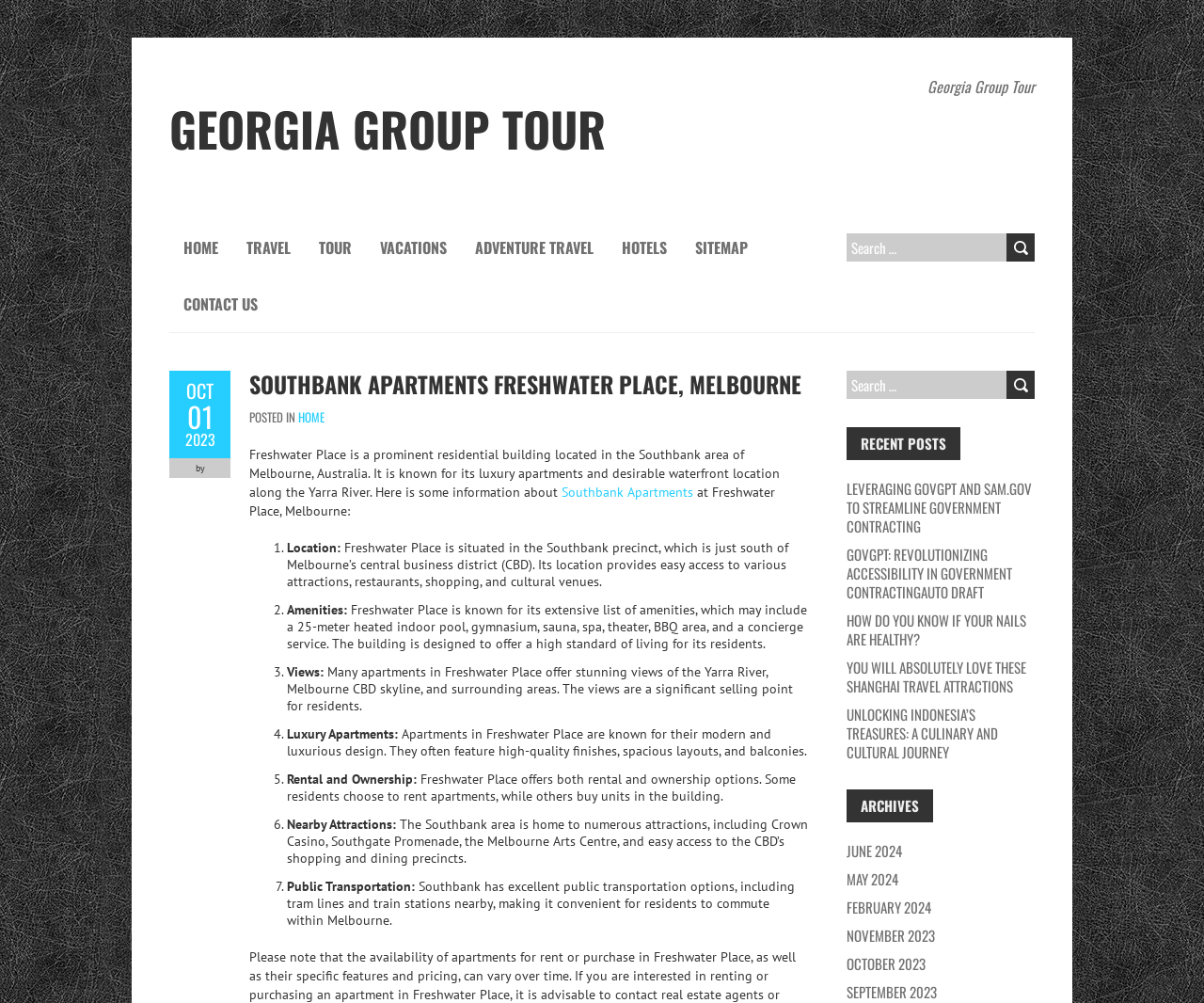Please find the bounding box coordinates for the clickable element needed to perform this instruction: "Search for something".

[0.703, 0.233, 0.852, 0.261]